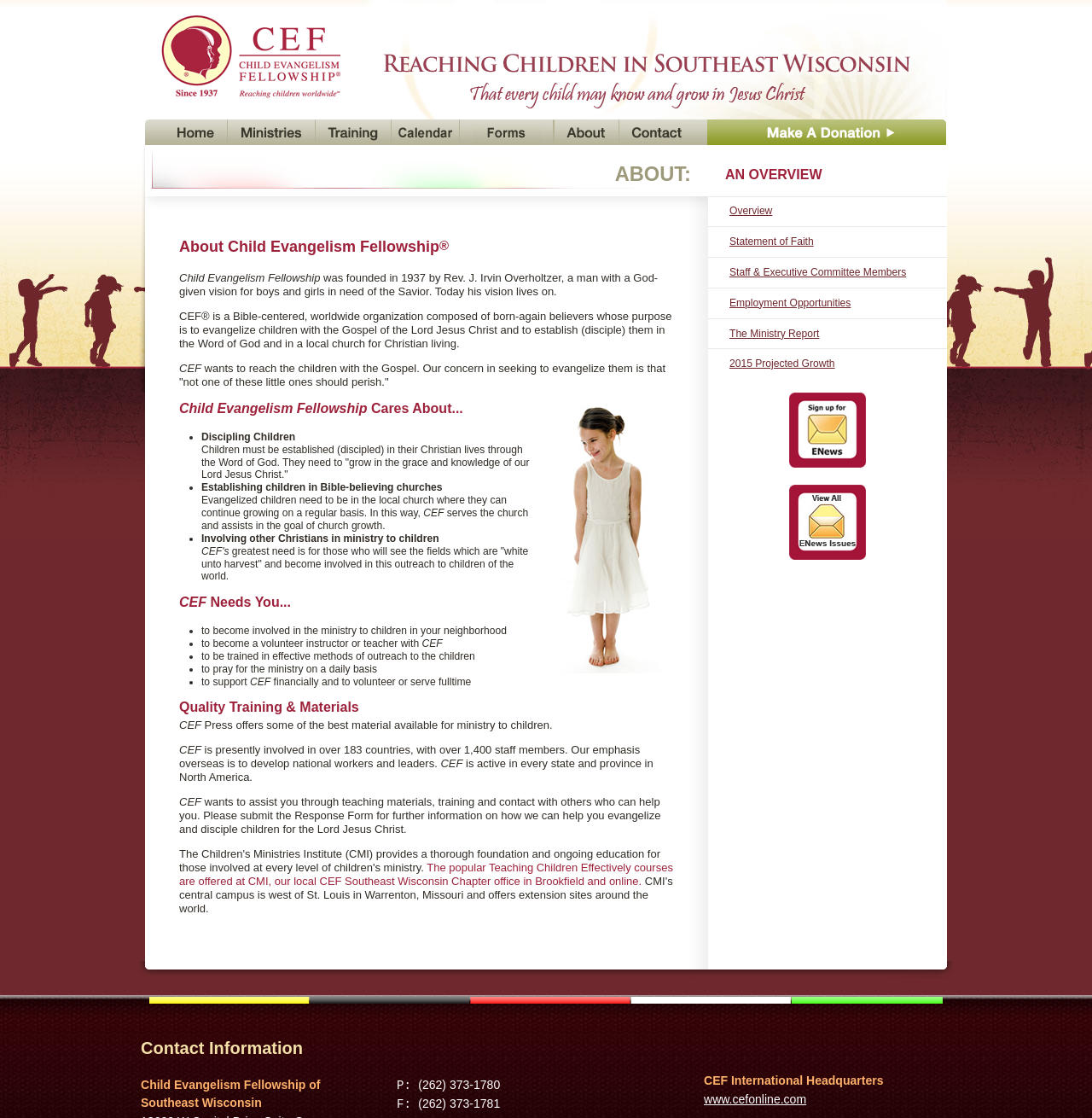Answer the question below in one word or phrase:
What is the contact phone number of CEF?

(262) 373-1780